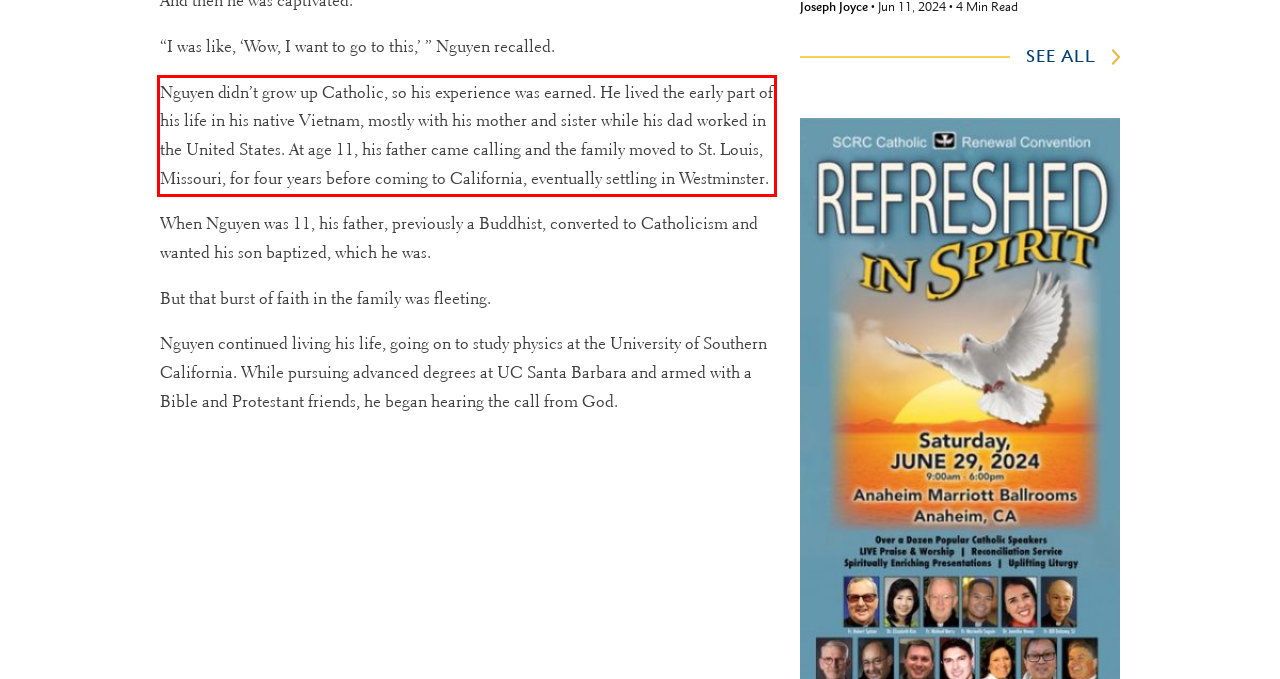Using the provided webpage screenshot, recognize the text content in the area marked by the red bounding box.

Nguyen didn’t grow up Catholic, so his experience was earned. He lived the early part of his life in his native Vietnam, mostly with his mother and sister while his dad worked in the United States. At age 11, his father came calling and the family moved to St. Louis, Missouri, for four years before coming to California, eventually settling in Westminster.